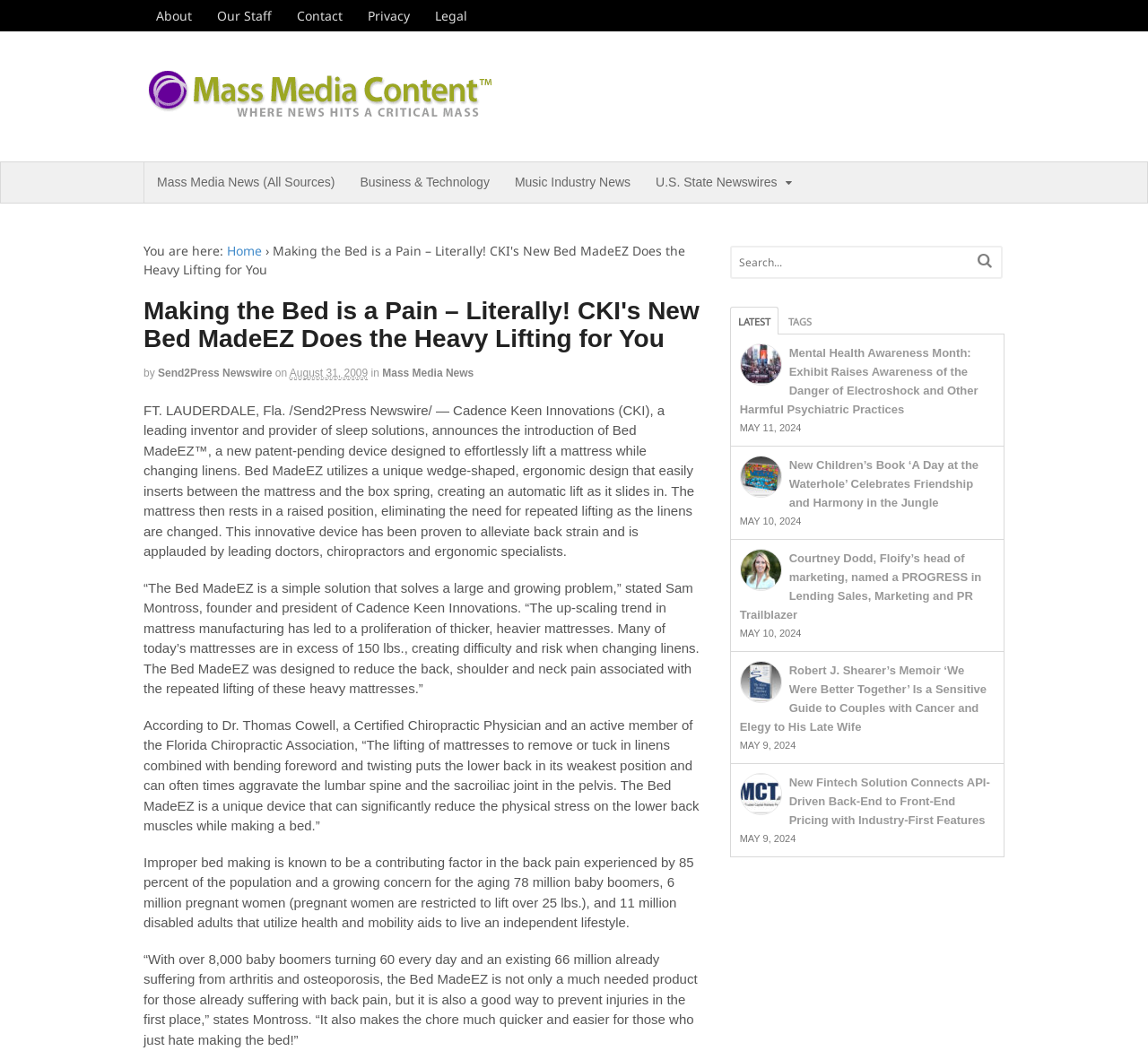Find and generate the main title of the webpage.

Making the Bed is a Pain – Literally! CKI's New Bed MadeEZ Does the Heavy Lifting for You